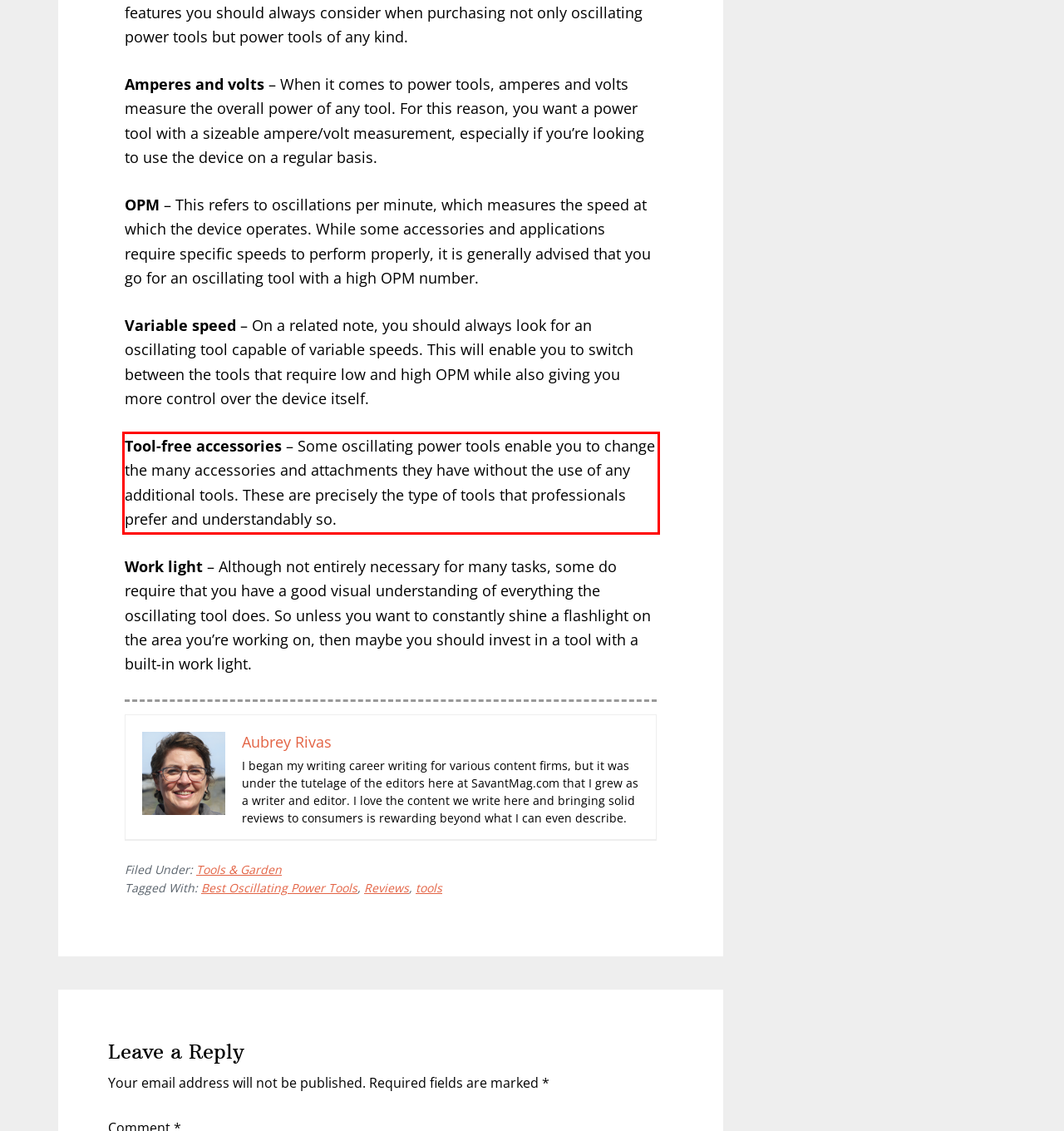You are given a webpage screenshot with a red bounding box around a UI element. Extract and generate the text inside this red bounding box.

Tool-free accessories – Some oscillating power tools enable you to change the many accessories and attachments they have without the use of any additional tools. These are precisely the type of tools that professionals prefer and understandably so.